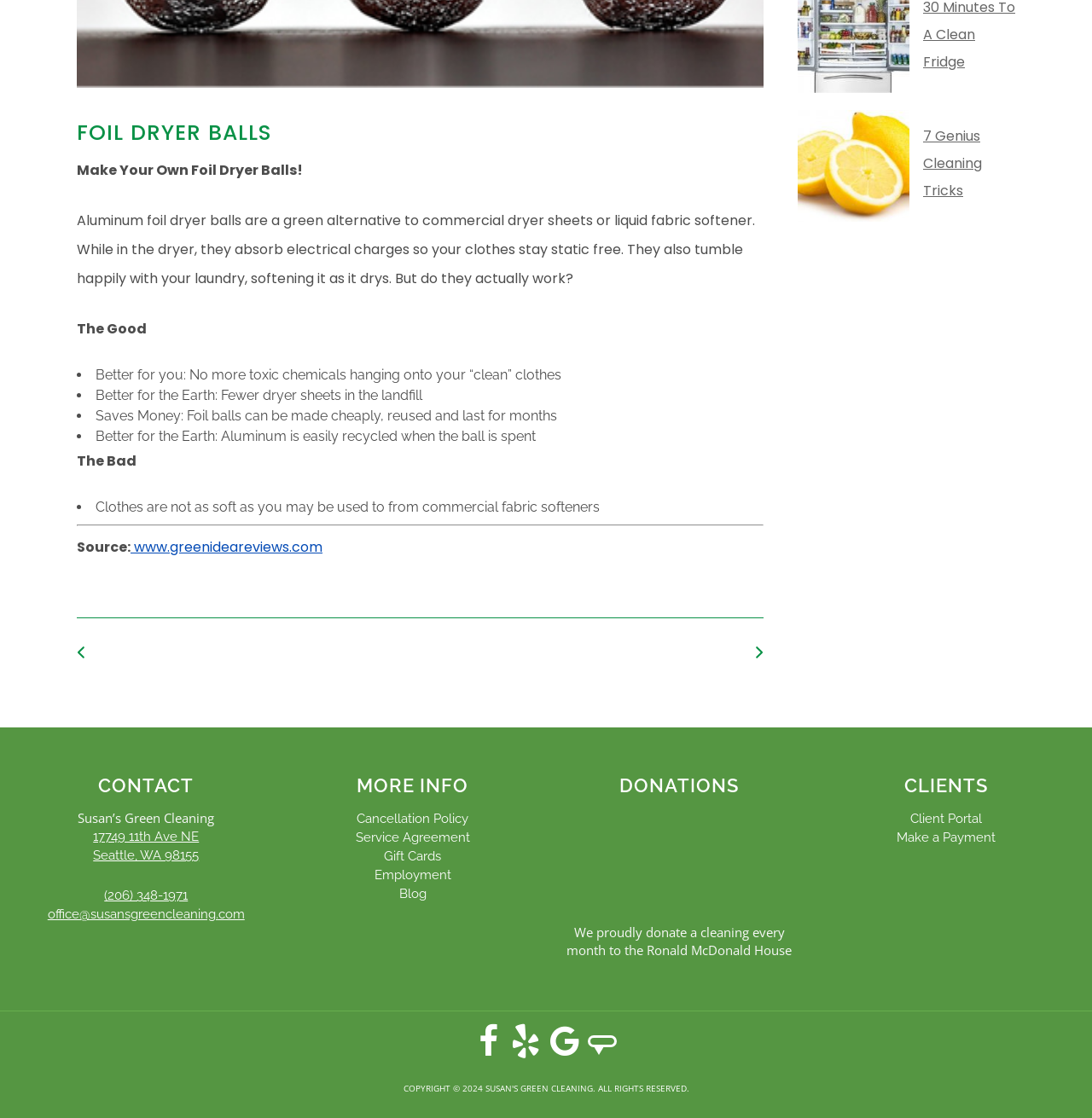Mark the bounding box of the element that matches the following description: "Rottweiler".

None